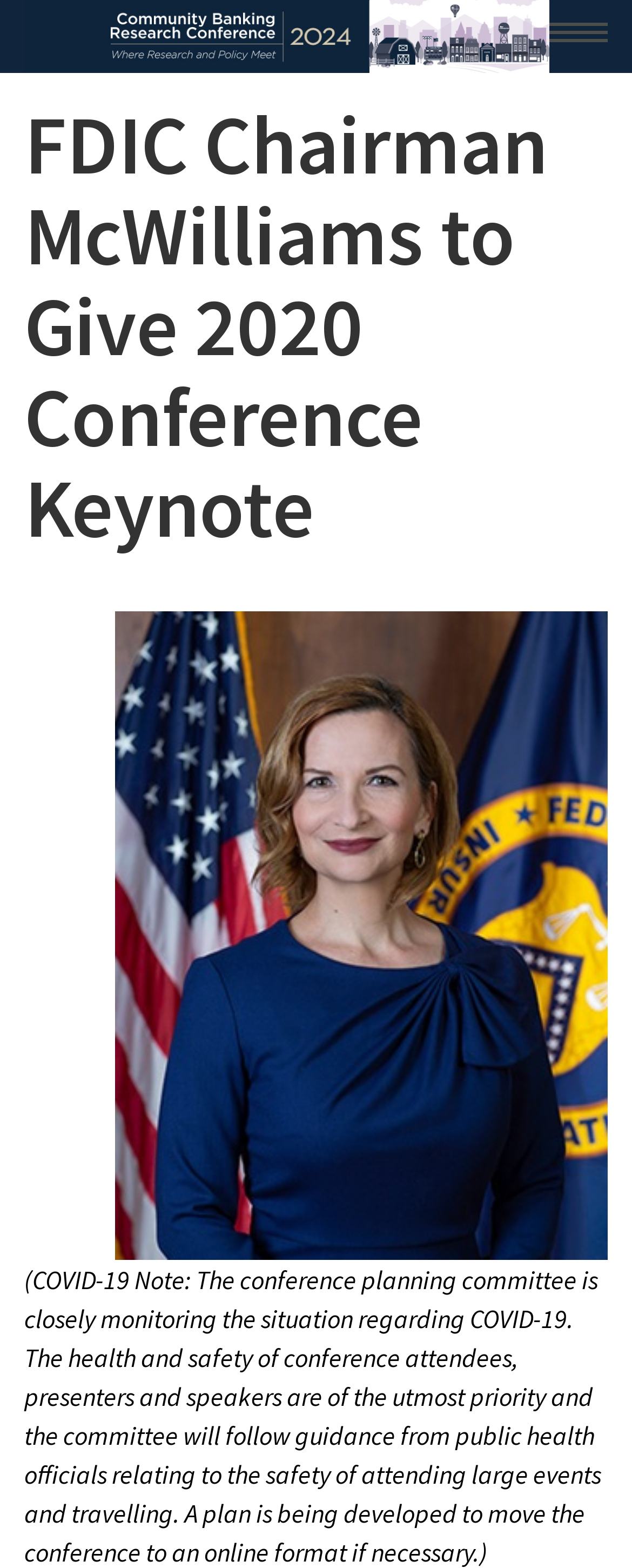Is there an image on the webpage?
Answer the question with a single word or phrase, referring to the image.

Yes